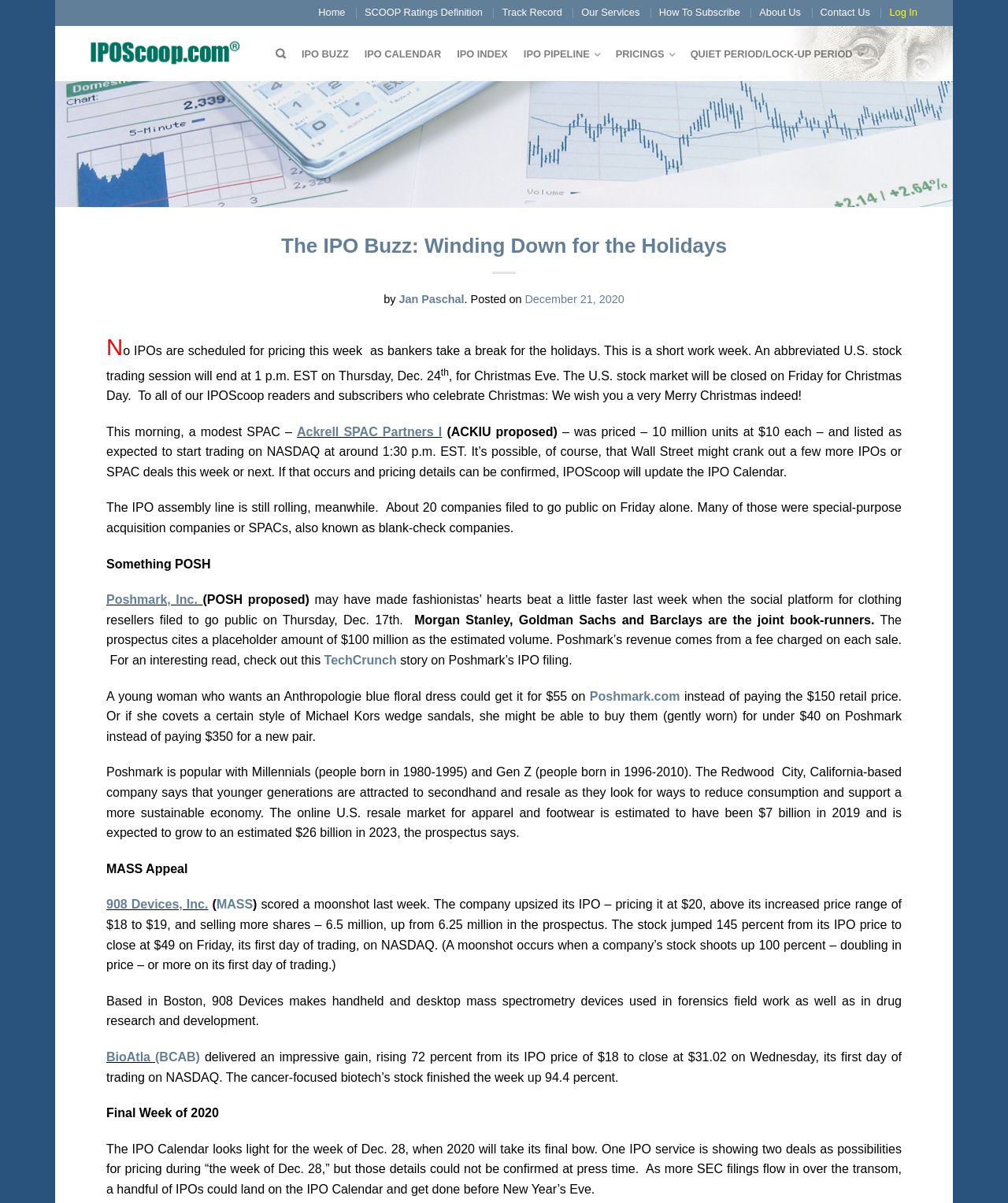What is the estimated volume of Poshmark's IPO?
Craft a detailed and extensive response to the question.

The estimated volume of Poshmark's IPO is $100 million, as mentioned in the webpage, which is a placeholder amount cited in the prospectus.